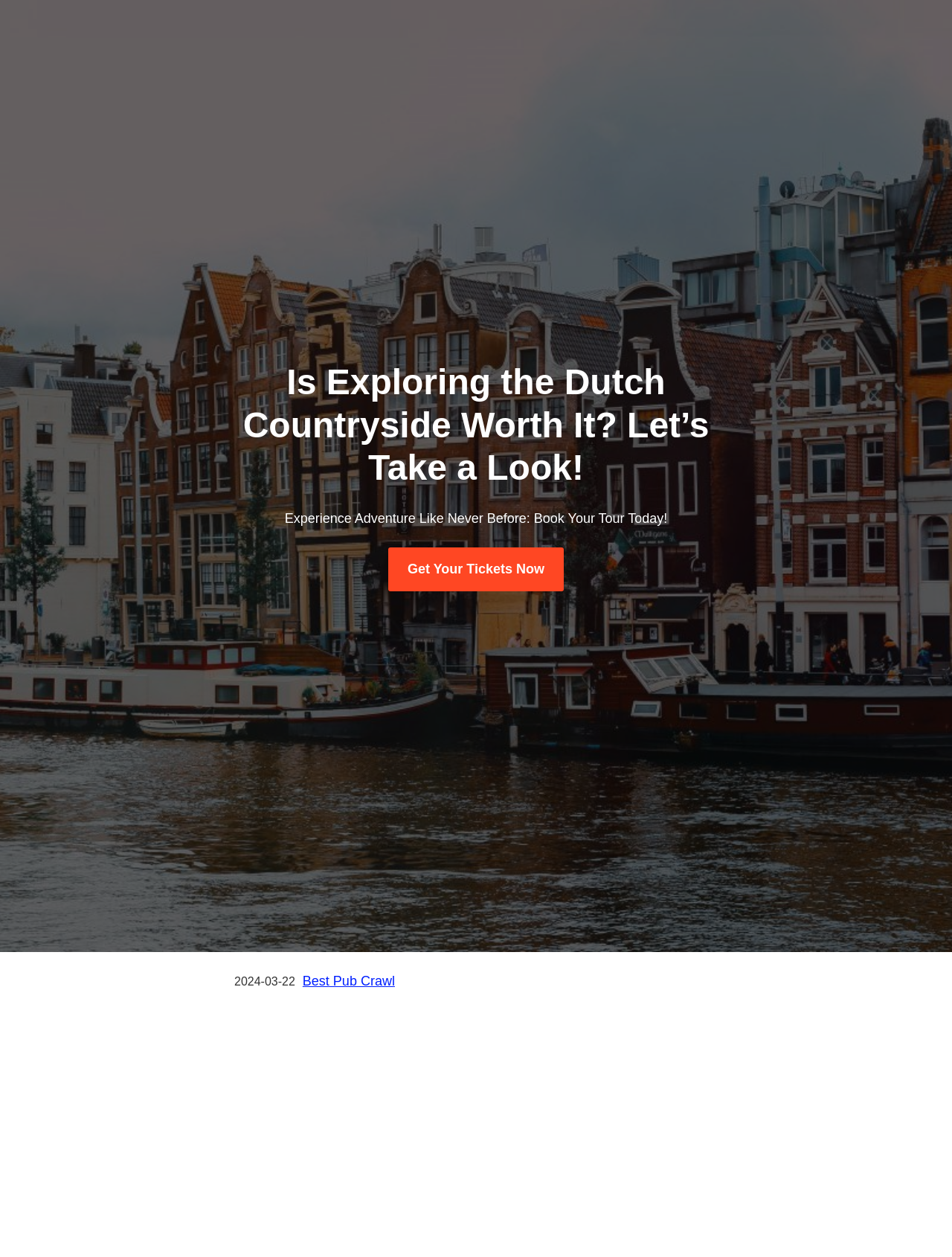Refer to the image and provide an in-depth answer to the question: 
What is the main image on the webpage about?

Based on the bounding box coordinates, the main image is located at the top of the webpage, and its OCR text is 'Amsterdam14 scaled', which suggests that the image is related to Amsterdam.